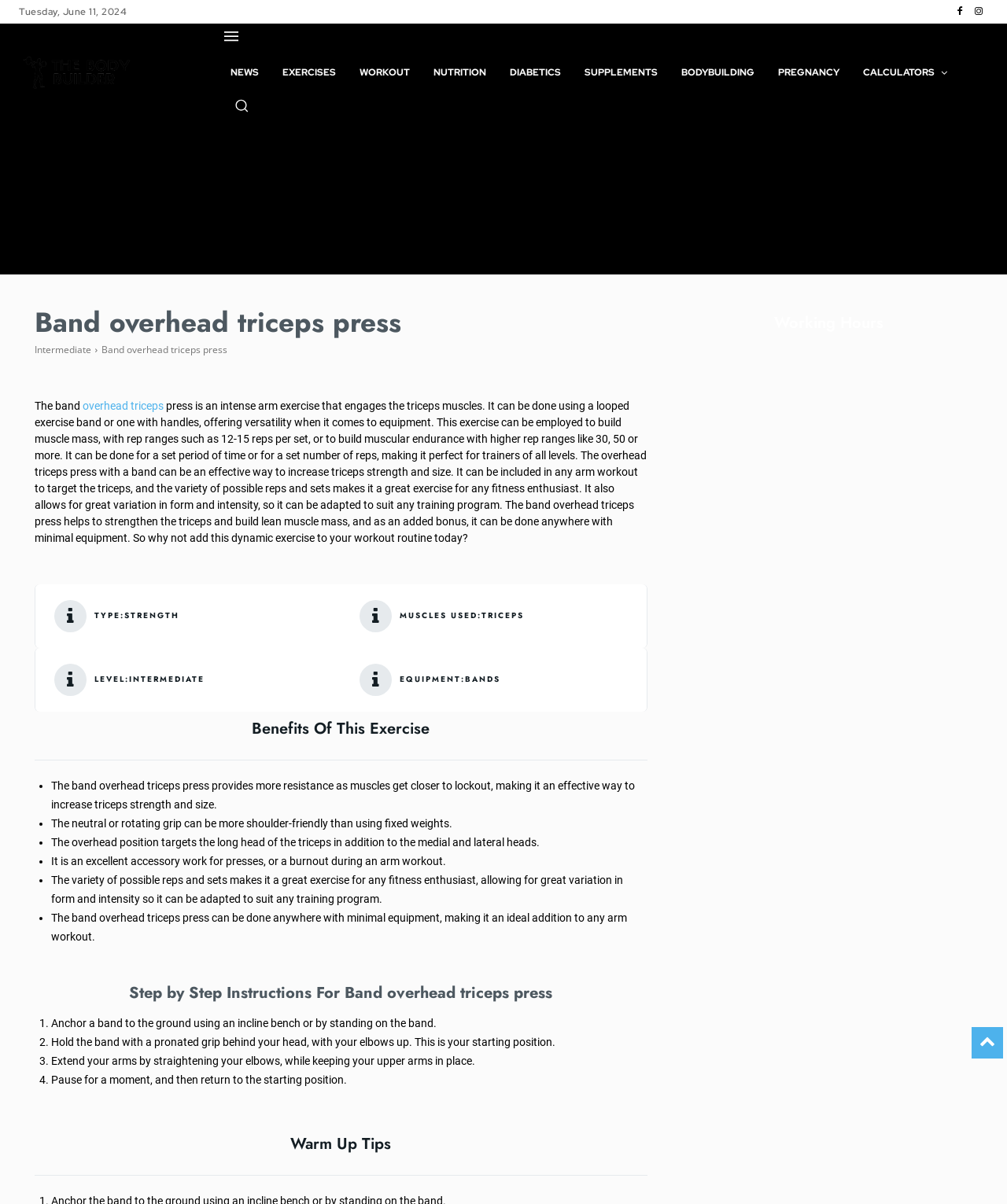Provide a thorough description of this webpage.

This webpage is about the band overhead triceps press exercise, providing a comprehensive guide to help users improve their triceps strength. At the top of the page, there is a logo of "The Body Builder" and a navigation menu with links to various sections, including "NEWS", "EXERCISES", "WORKOUT", "NUTRITION", and more.

Below the navigation menu, there is a heading that reads "Band overhead triceps press" followed by a brief description of the exercise. The description explains that the exercise is an intense arm exercise that engages the triceps muscles and can be done using a looped exercise band or one with handles.

To the right of the description, there is a section that displays the type, muscles used, level, and equipment required for the exercise. The type is "STRENGTH", the muscles used are "TRICEPS", the level is "INTERMEDIATE", and the equipment required is "BANDS".

Further down the page, there is a section titled "Benefits Of This Exercise" that lists the advantages of the band overhead triceps press exercise. The benefits include increased triceps strength and size, shoulder-friendly grip, targeting of the long head of the triceps, and versatility in form and intensity.

Below the benefits section, there is a step-by-step guide to performing the exercise, with numbered instructions and detailed descriptions of each step. The instructions cover anchoring the band, holding the band with a pronated grip, extending the arms, and pausing before returning to the starting position.

Finally, there is a section titled "Warm Up Tips" and another section titled "Working Hours" at the bottom of the page.